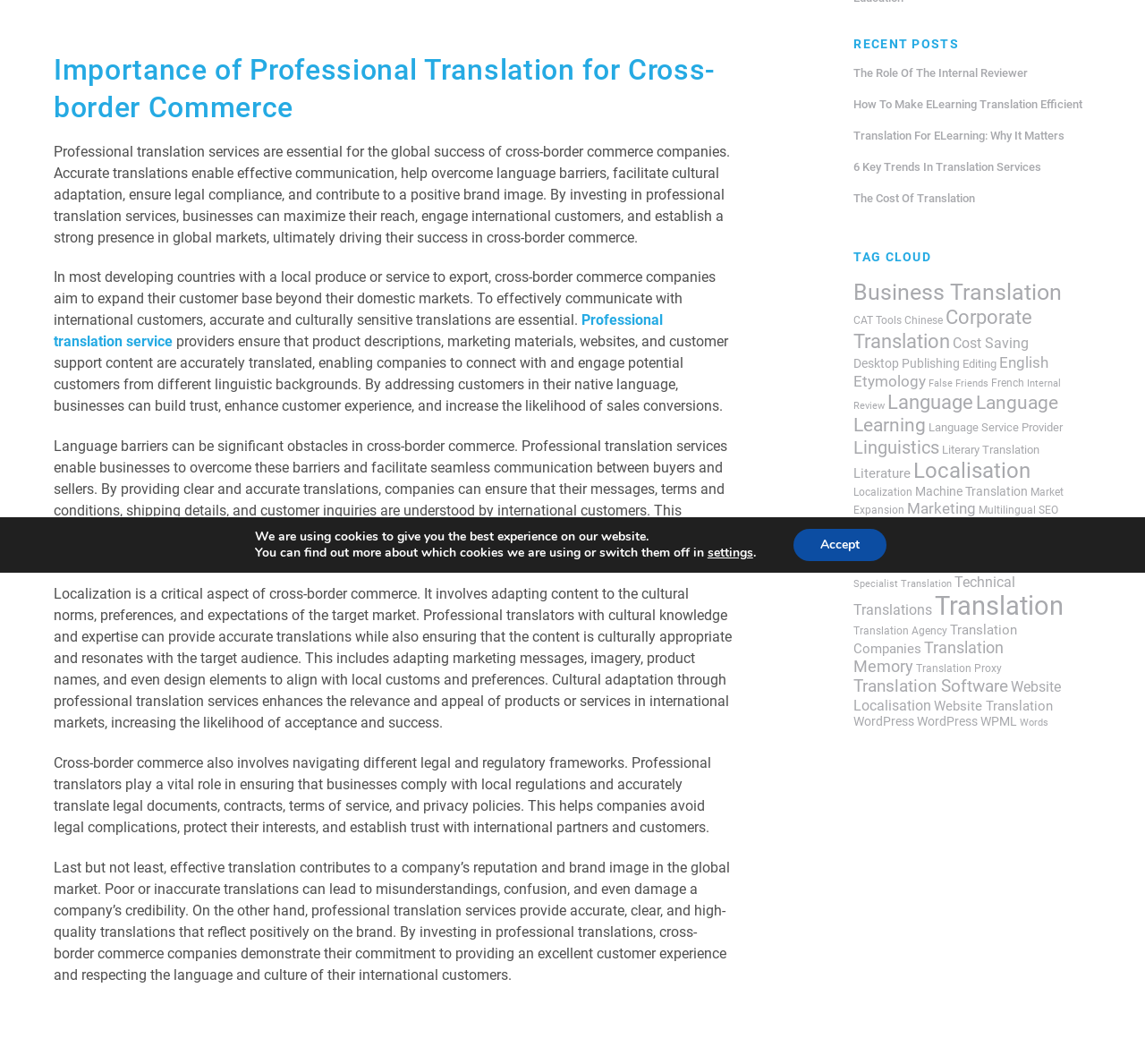Given the element description: "The Cost of Translation", predict the bounding box coordinates of the UI element it refers to, using four float numbers between 0 and 1, i.e., [left, top, right, bottom].

[0.746, 0.18, 0.953, 0.193]